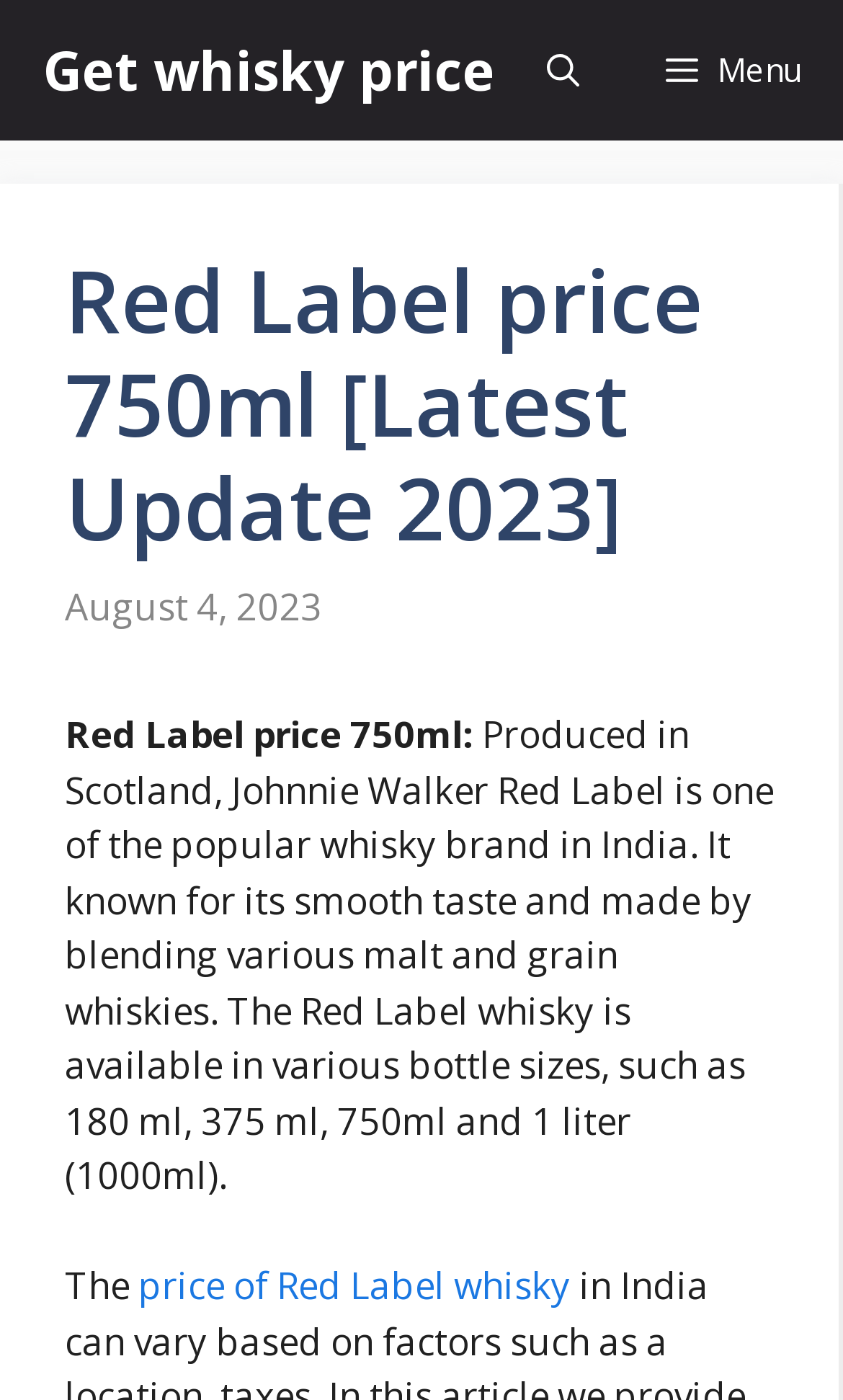Predict the bounding box coordinates for the UI element described as: "price of Red Label whisky". The coordinates should be four float numbers between 0 and 1, presented as [left, top, right, bottom].

[0.164, 0.9, 0.677, 0.936]